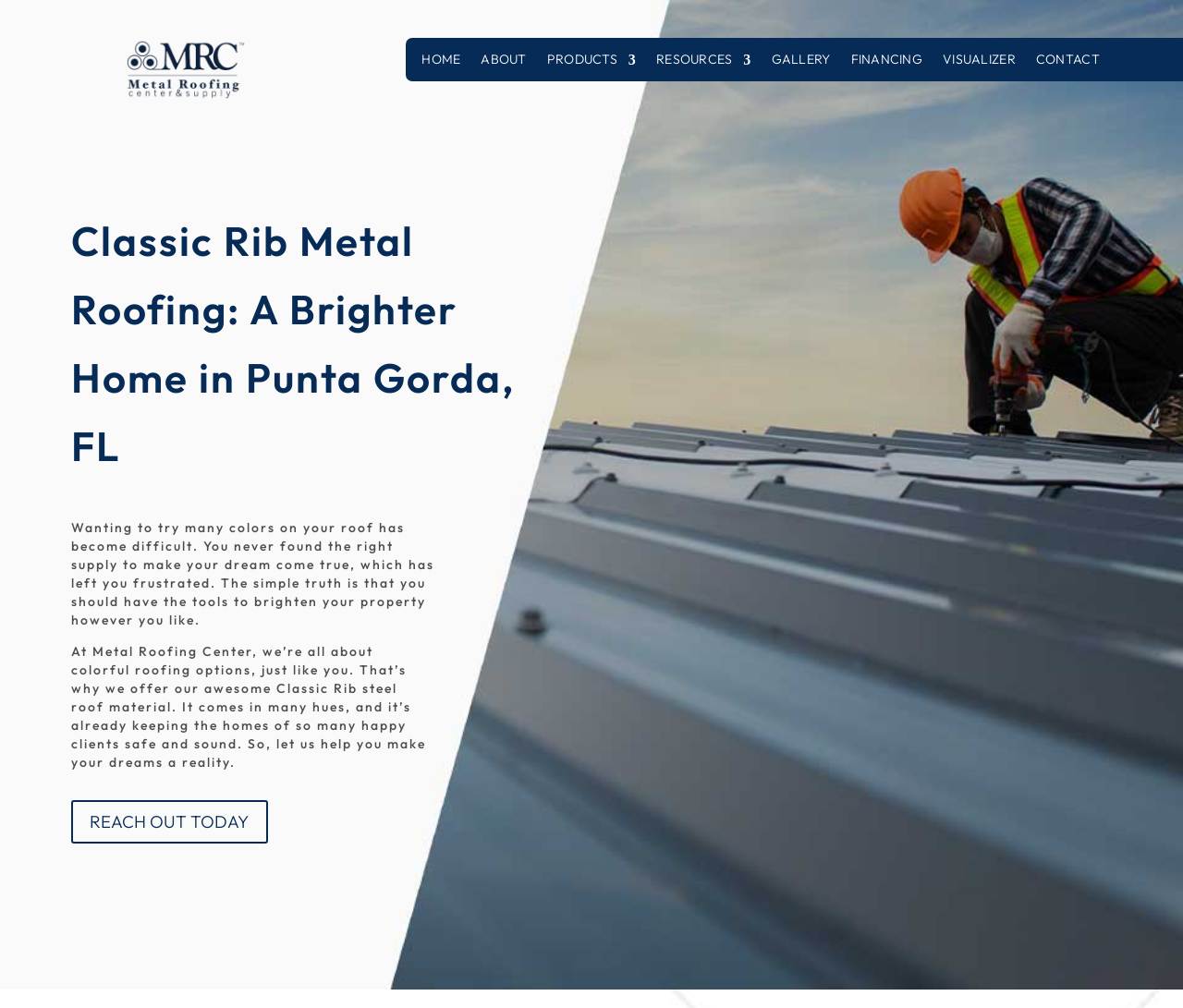Respond with a single word or short phrase to the following question: 
What is the call-to-action on the webpage?

REACH OUT TODAY